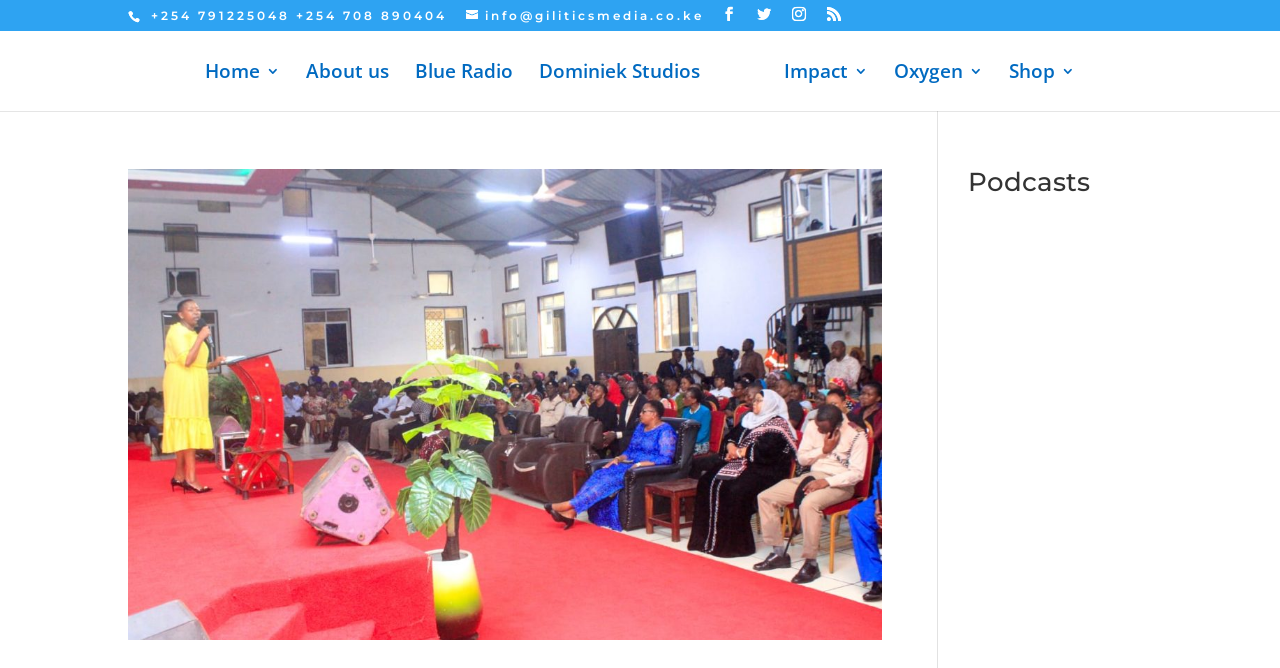What is the phone number on the top left?
Please respond to the question thoroughly and include all relevant details.

I found the phone number by looking at the top left section of the webpage, where I saw a StaticText element with the OCR text '+254 791225048'.